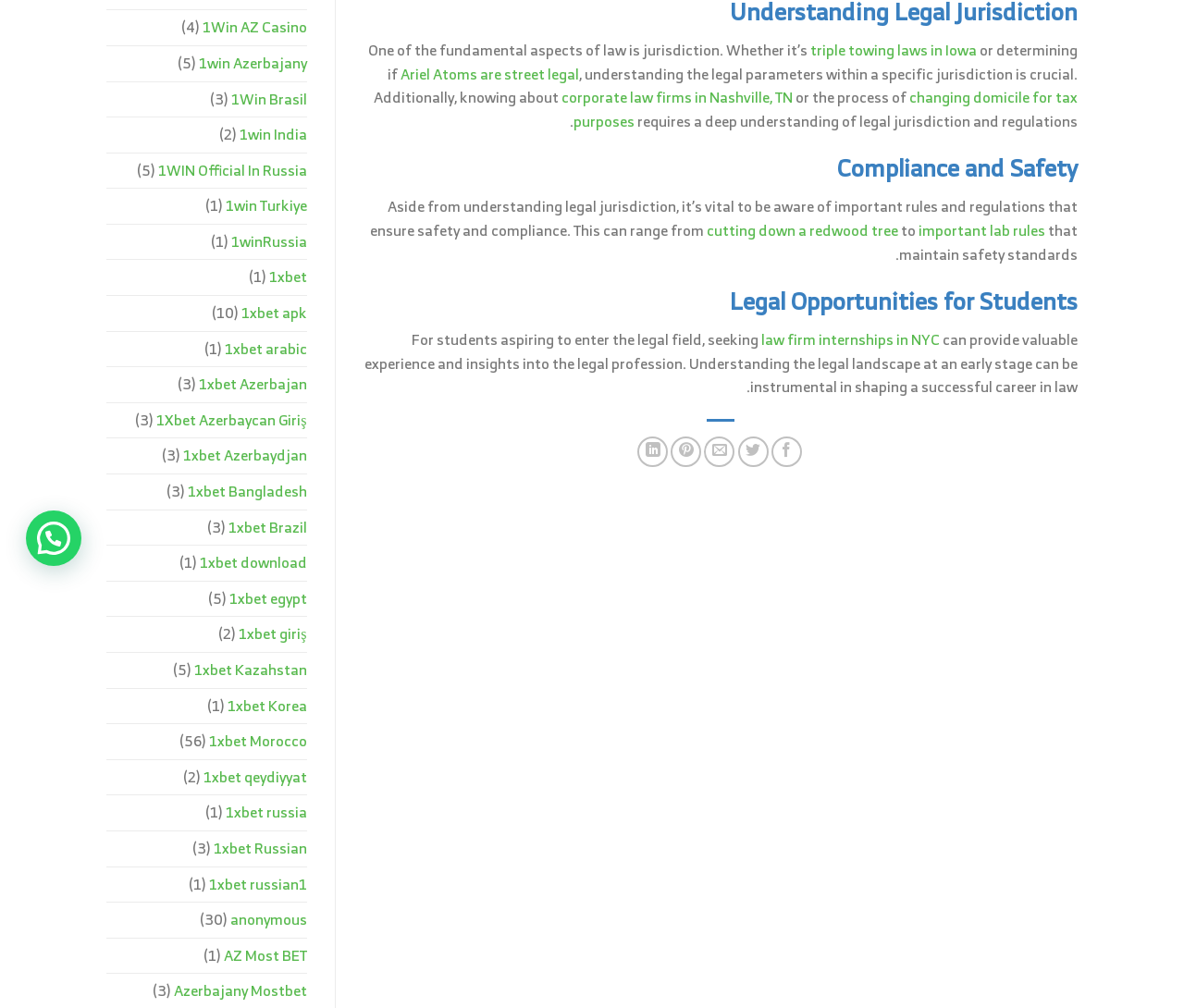Please determine the bounding box coordinates for the UI element described here. Use the format (top-left x, top-left y, bottom-right x, bottom-right y) with values bounded between 0 and 1: 1xbet

[0.227, 0.258, 0.259, 0.293]